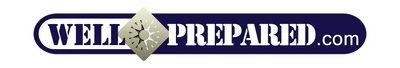What is the main focus of 'Well Prepared'? Based on the image, give a response in one word or a short phrase.

Outdoor situations and emergencies